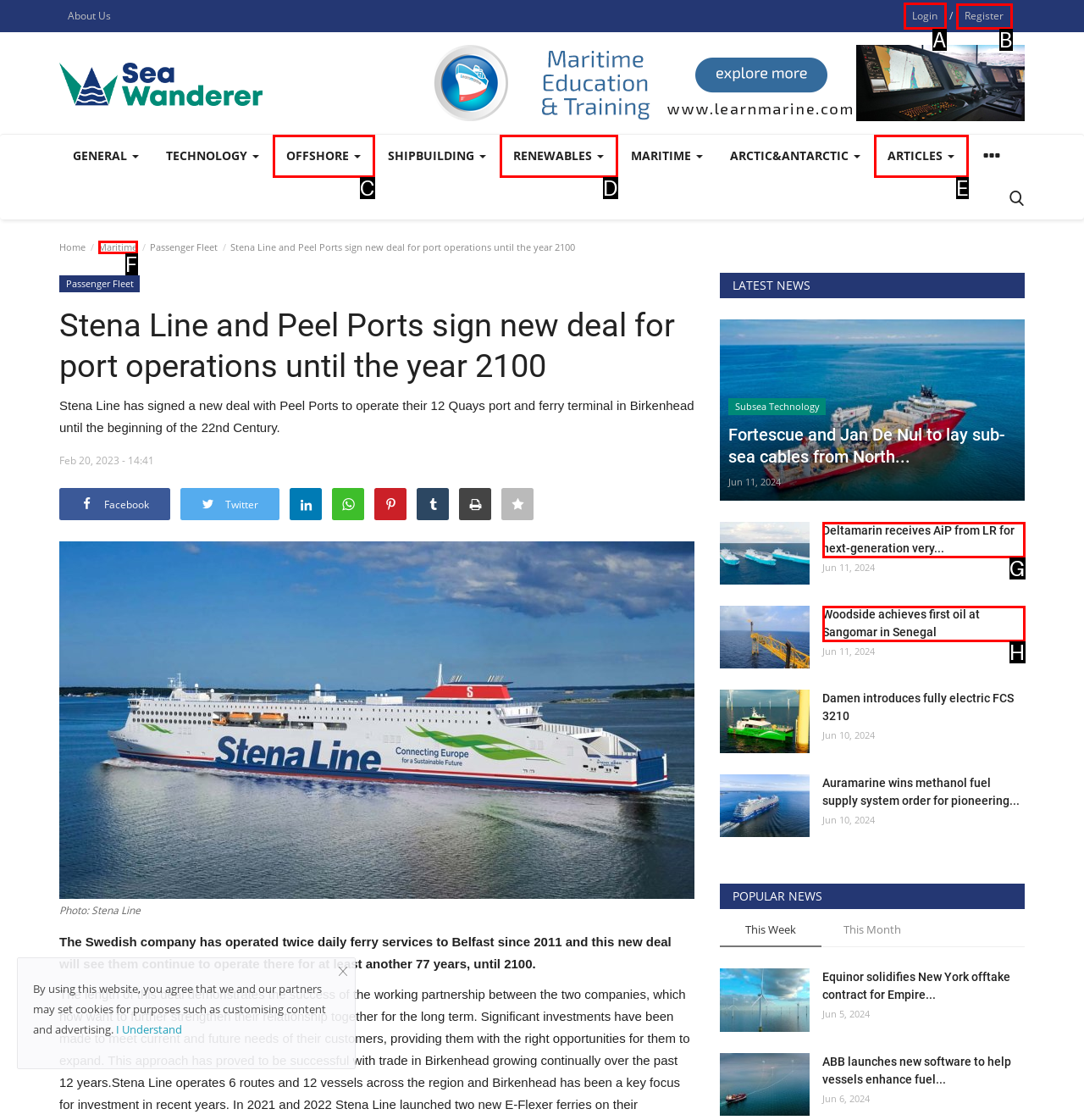Choose the UI element to click on to achieve this task: Click on the 'Login' button. Reply with the letter representing the selected element.

A